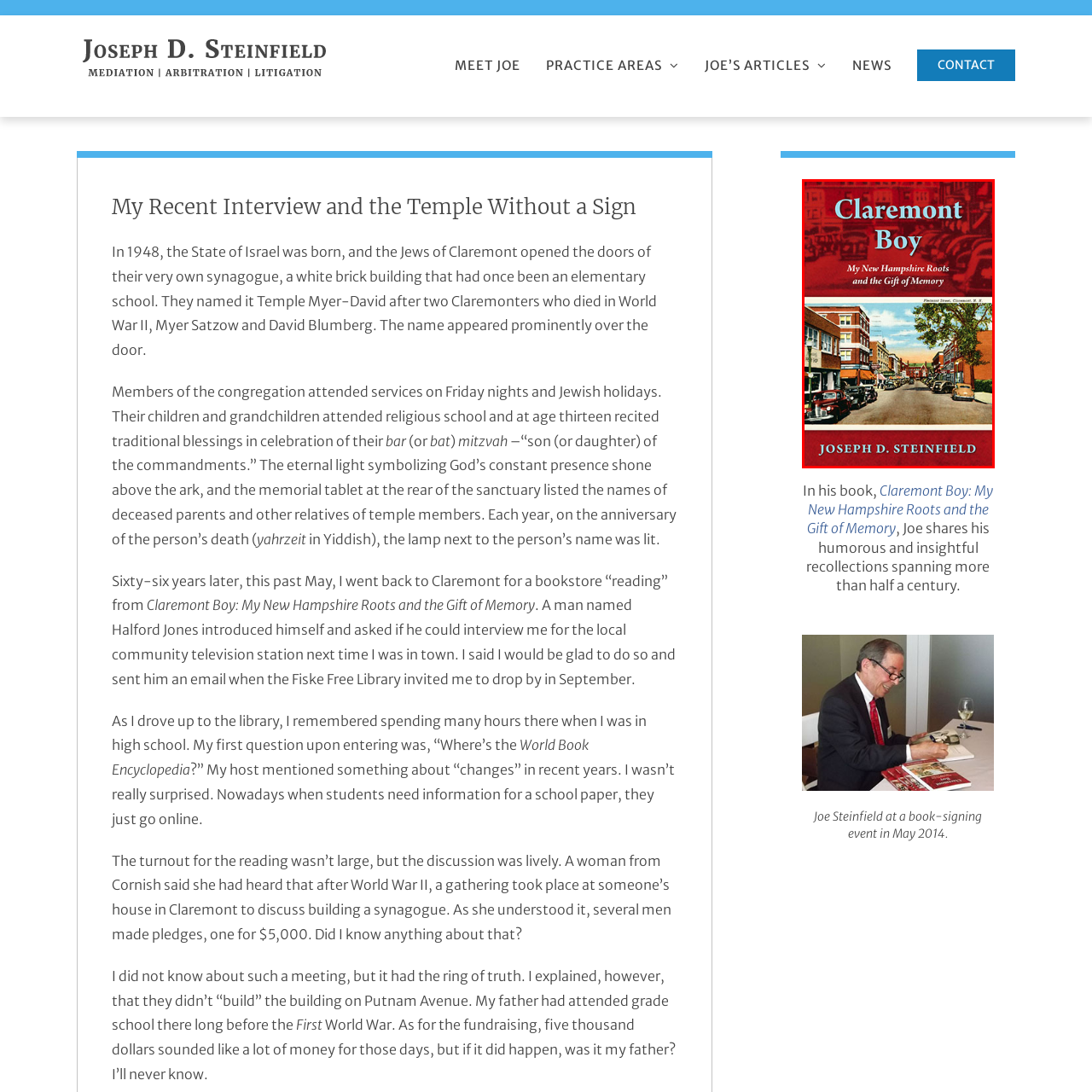Please review the image enclosed by the red bounding box and give a detailed answer to the following question, utilizing the information from the visual: What is depicted in the illustration?

The design features a nostalgic illustration of Claremont's Pleasant Street, capturing a vibrant scene from the town's past, complete with classic cars and charming storefronts.